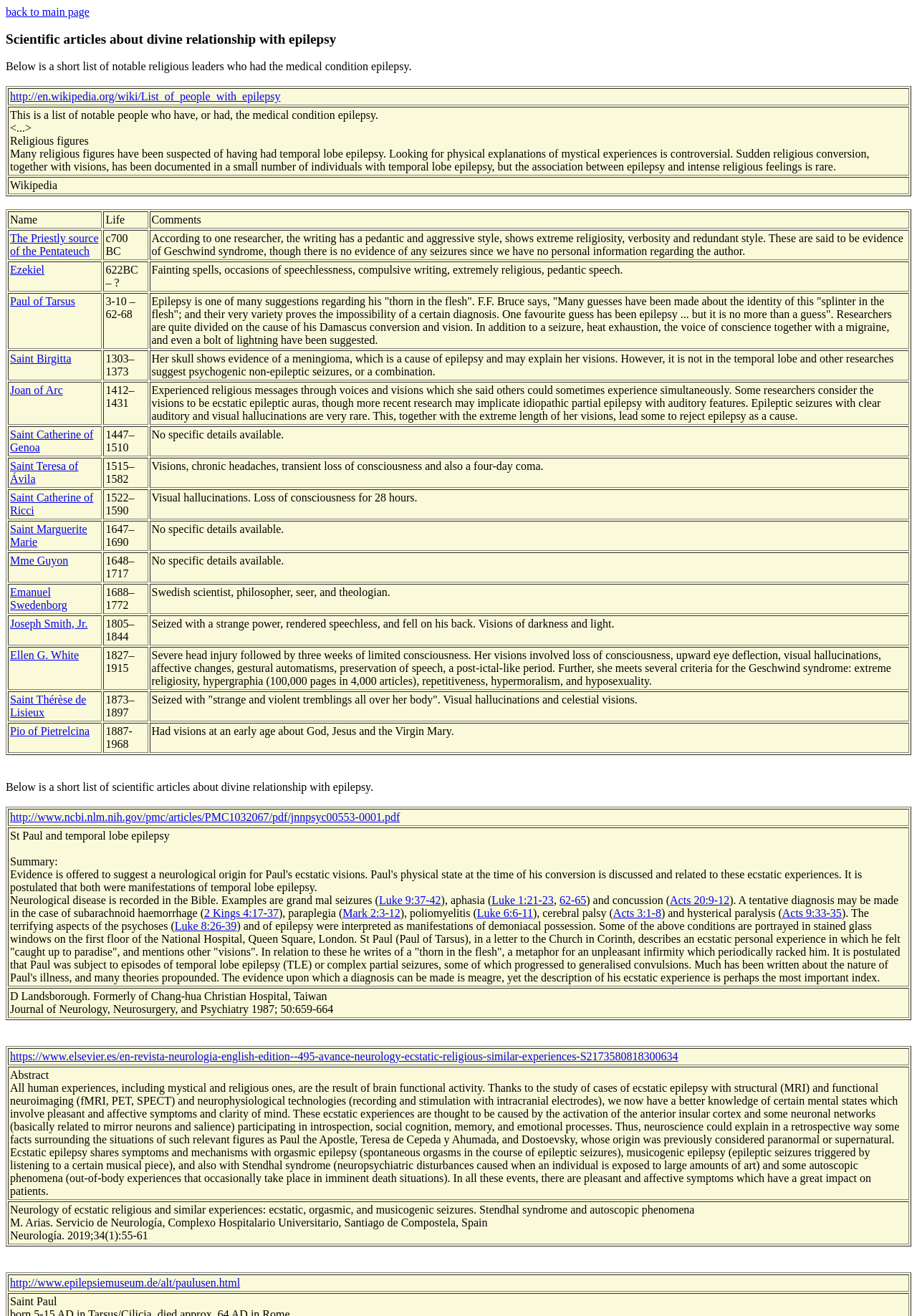Show the bounding box coordinates of the region that should be clicked to follow the instruction: "read more about The Priestly source of the Pentateuch."

[0.011, 0.176, 0.107, 0.195]